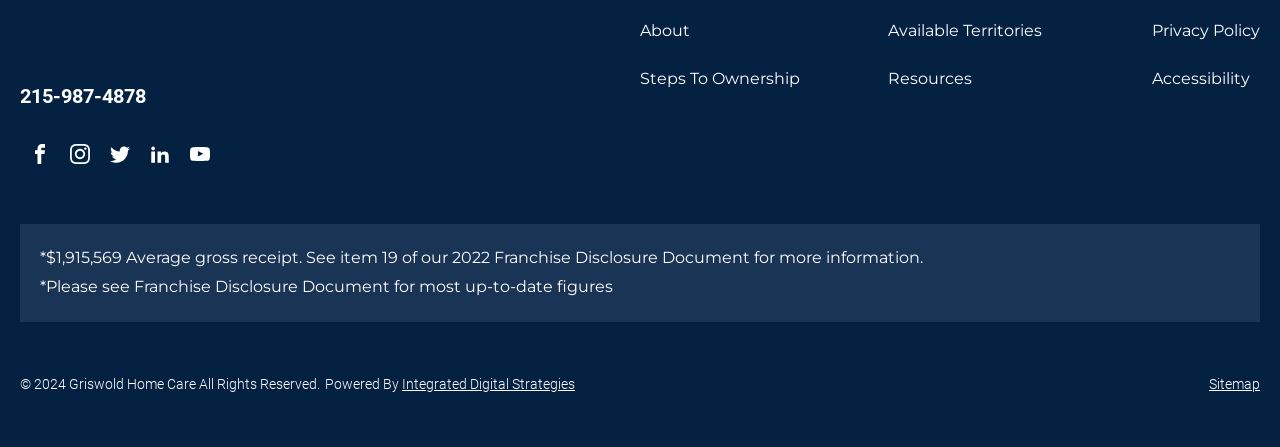Find the bounding box coordinates of the element to click in order to complete the given instruction: "View Sitemap."

[0.945, 0.831, 0.984, 0.888]